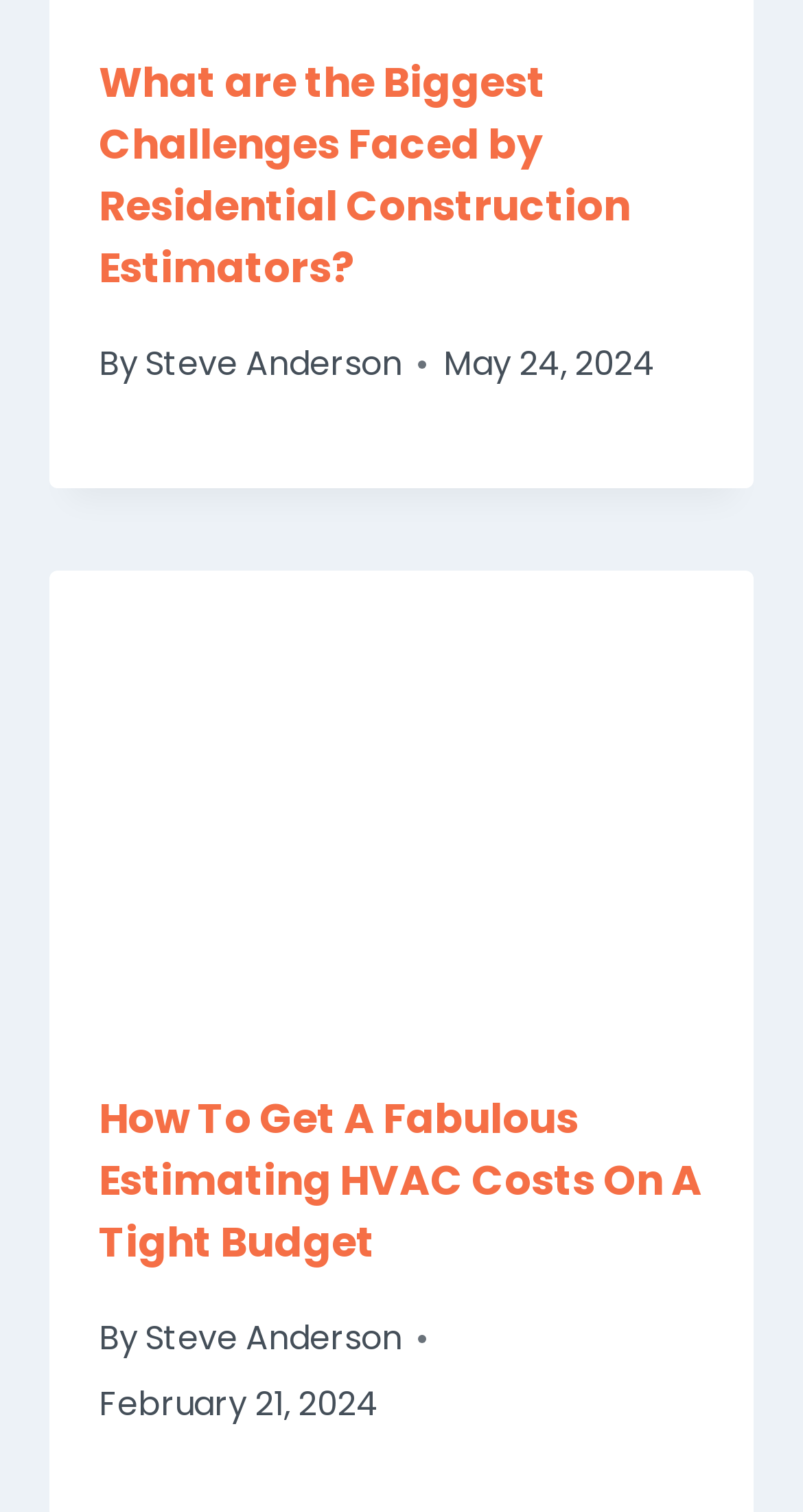When was the article about HVAC costs published?
Relying on the image, give a concise answer in one word or a brief phrase.

February 21, 2024